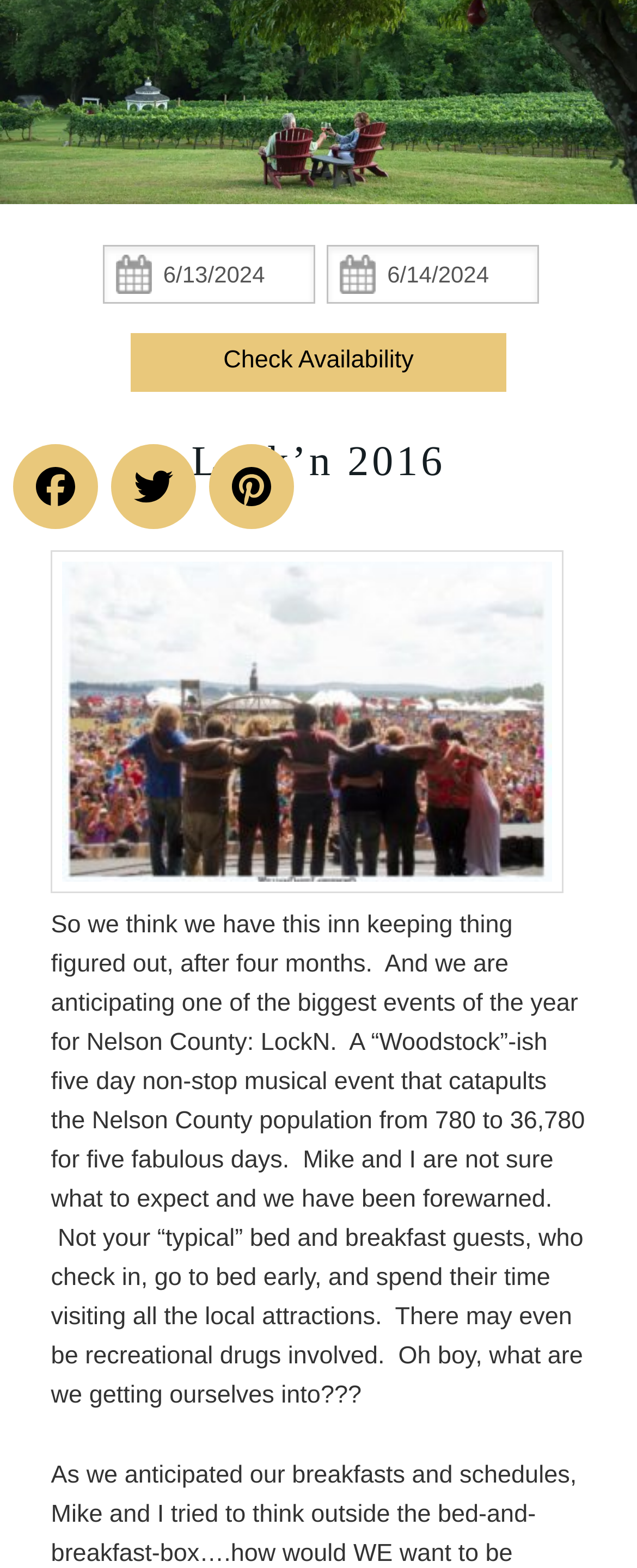Provide the bounding box for the UI element matching this description: "Northern Spy Room".

[0.0, 0.202, 1.0, 0.252]